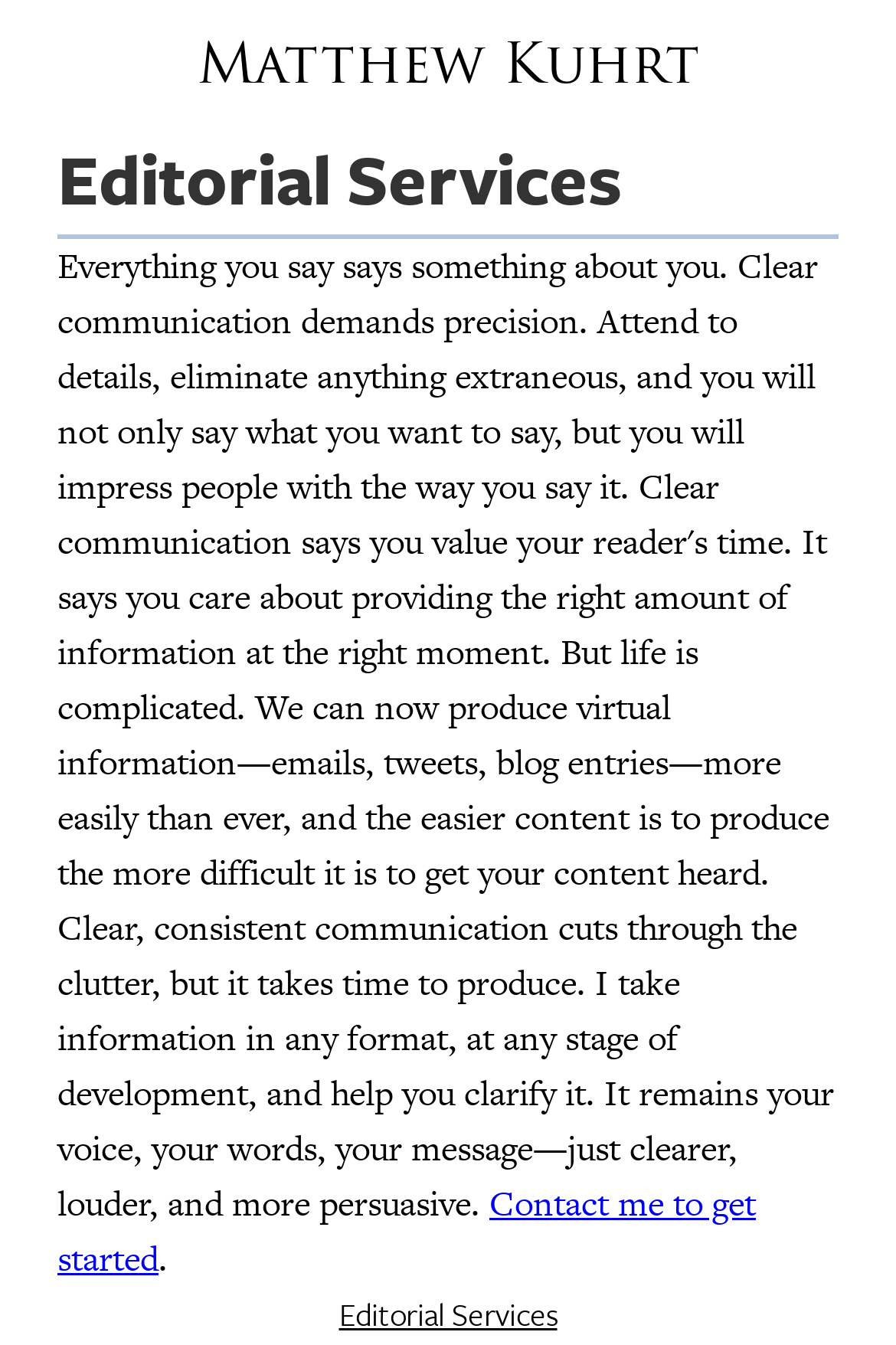Locate and provide the bounding box coordinates for the HTML element that matches this description: "Jump to navigation".

[0.0, 0.0, 1.0, 0.01]